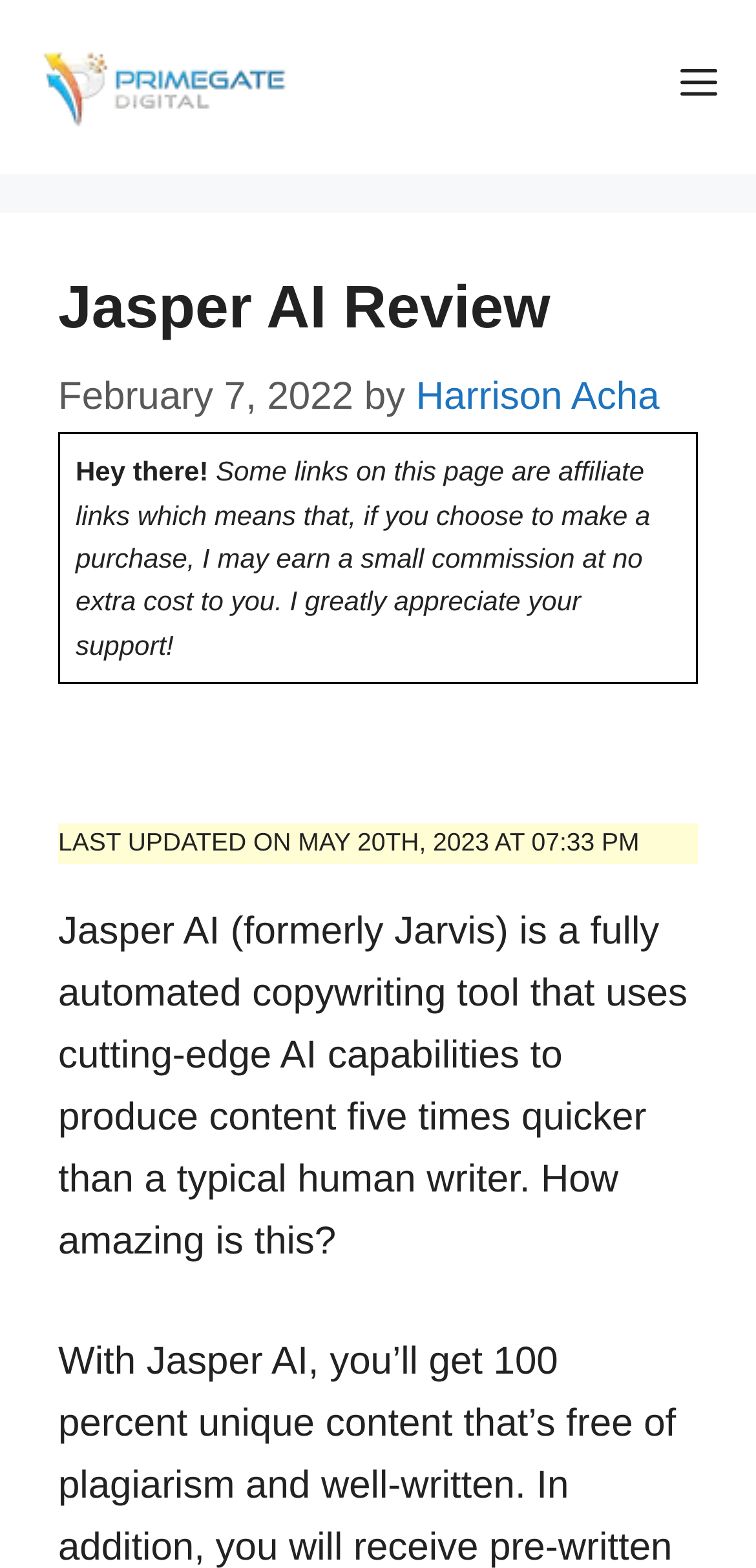What is the purpose of Jasper AI?
Look at the image and provide a detailed response to the question.

I found the answer by reading the static text element that describes Jasper AI as 'a fully automated copywriting tool that uses cutting-edge AI capabilities to produce content five times quicker than a typical human writer'.